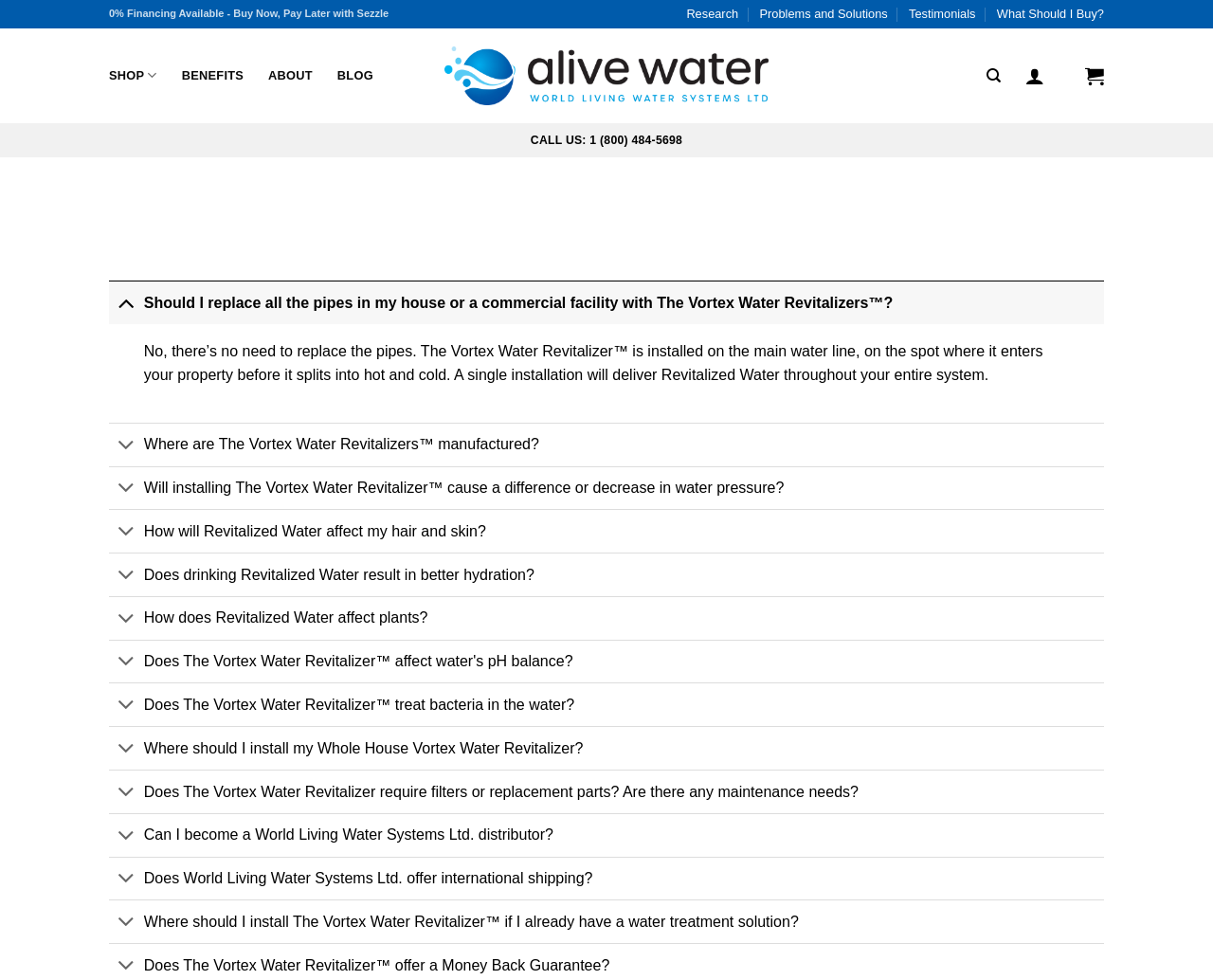Pinpoint the bounding box coordinates of the area that should be clicked to complete the following instruction: "Toggle Should I replace all the pipes in my house or a commercial facility with The Vortex Water Revitalizers?". The coordinates must be given as four float numbers between 0 and 1, i.e., [left, top, right, bottom].

[0.09, 0.286, 0.91, 0.331]